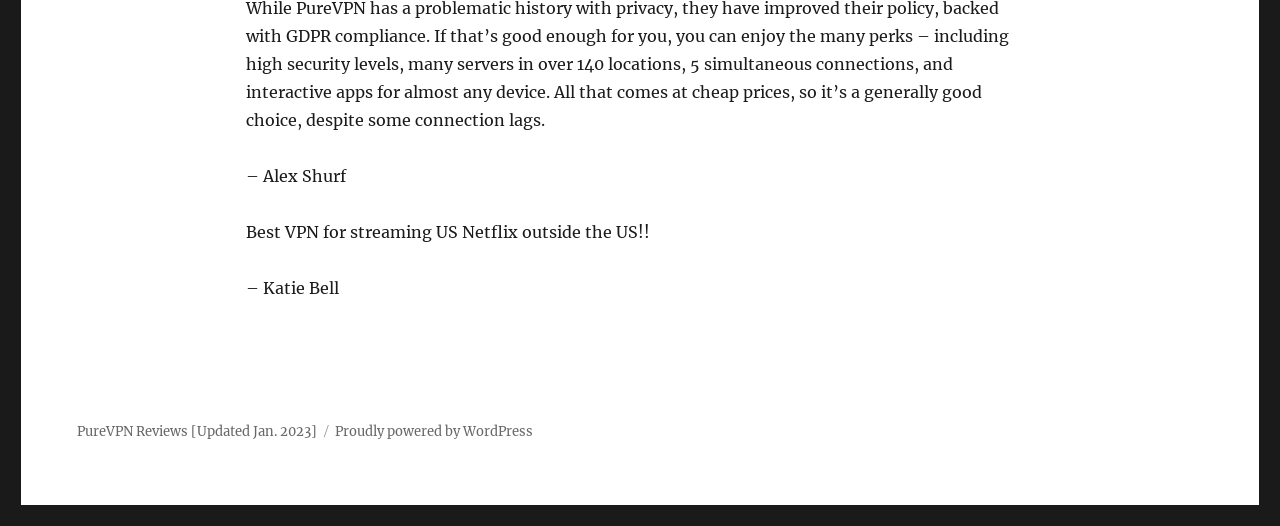Using the description: "PureVPN Reviews [Updated Jan. 2023]", identify the bounding box of the corresponding UI element in the screenshot.

[0.06, 0.804, 0.248, 0.836]